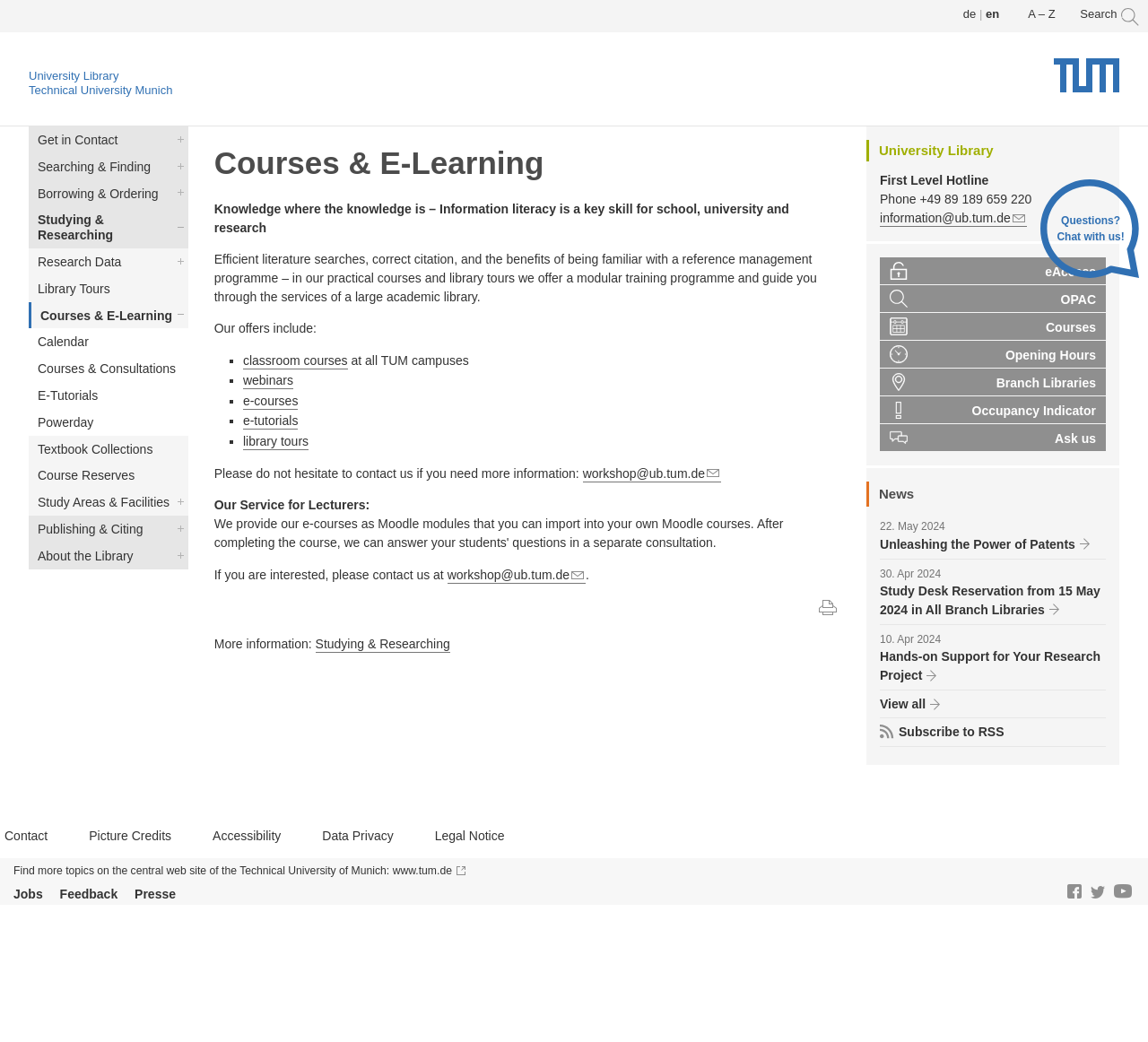Consider the image and give a detailed and elaborate answer to the question: 
What is the phone number of the First Level Hotline?

I found the answer by looking at the static text with the bounding box coordinates [0.766, 0.184, 0.899, 0.198] which contains the phone number.